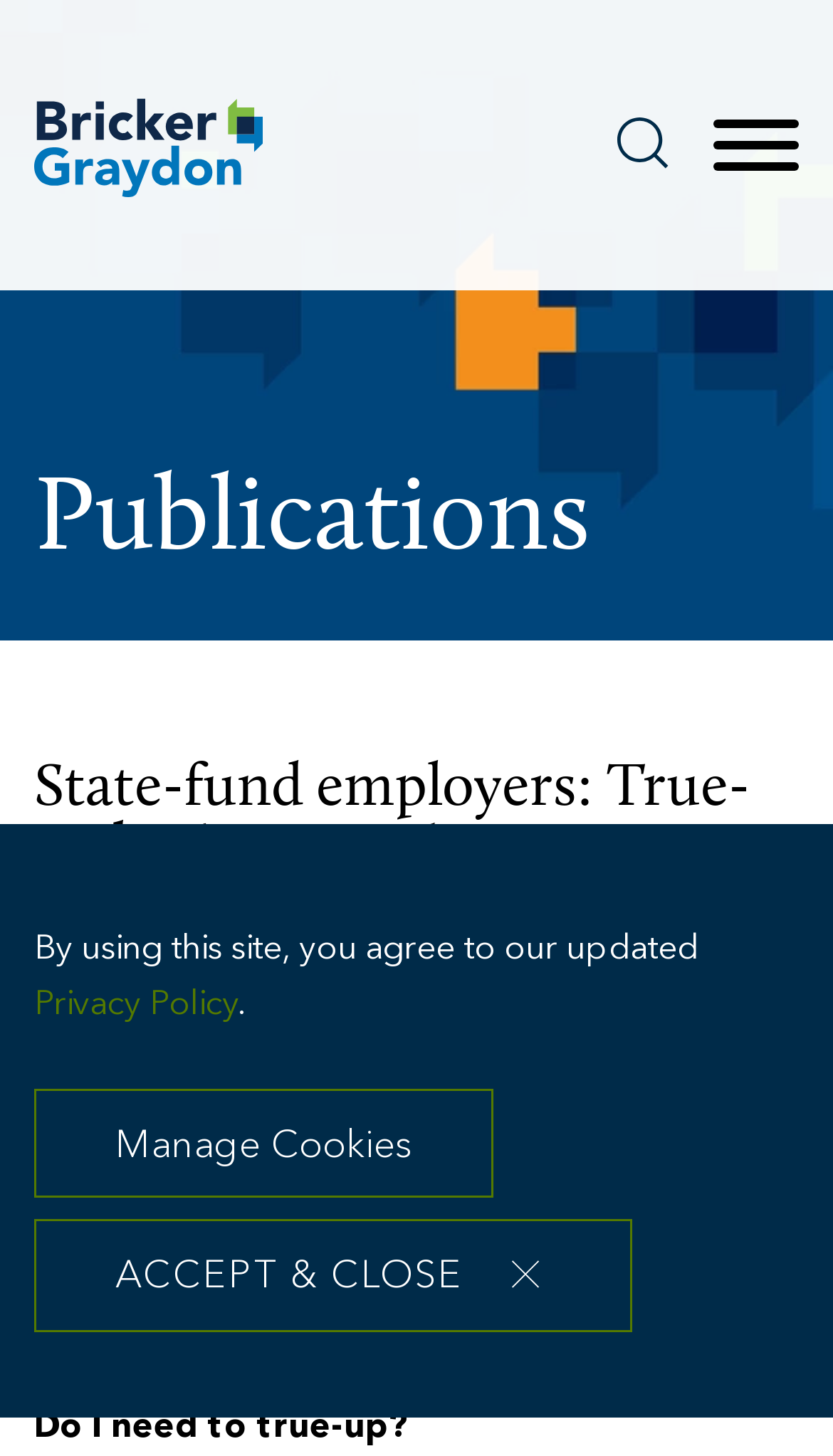Is there a search function on this webpage?
Based on the visual content, answer with a single word or a brief phrase.

Yes